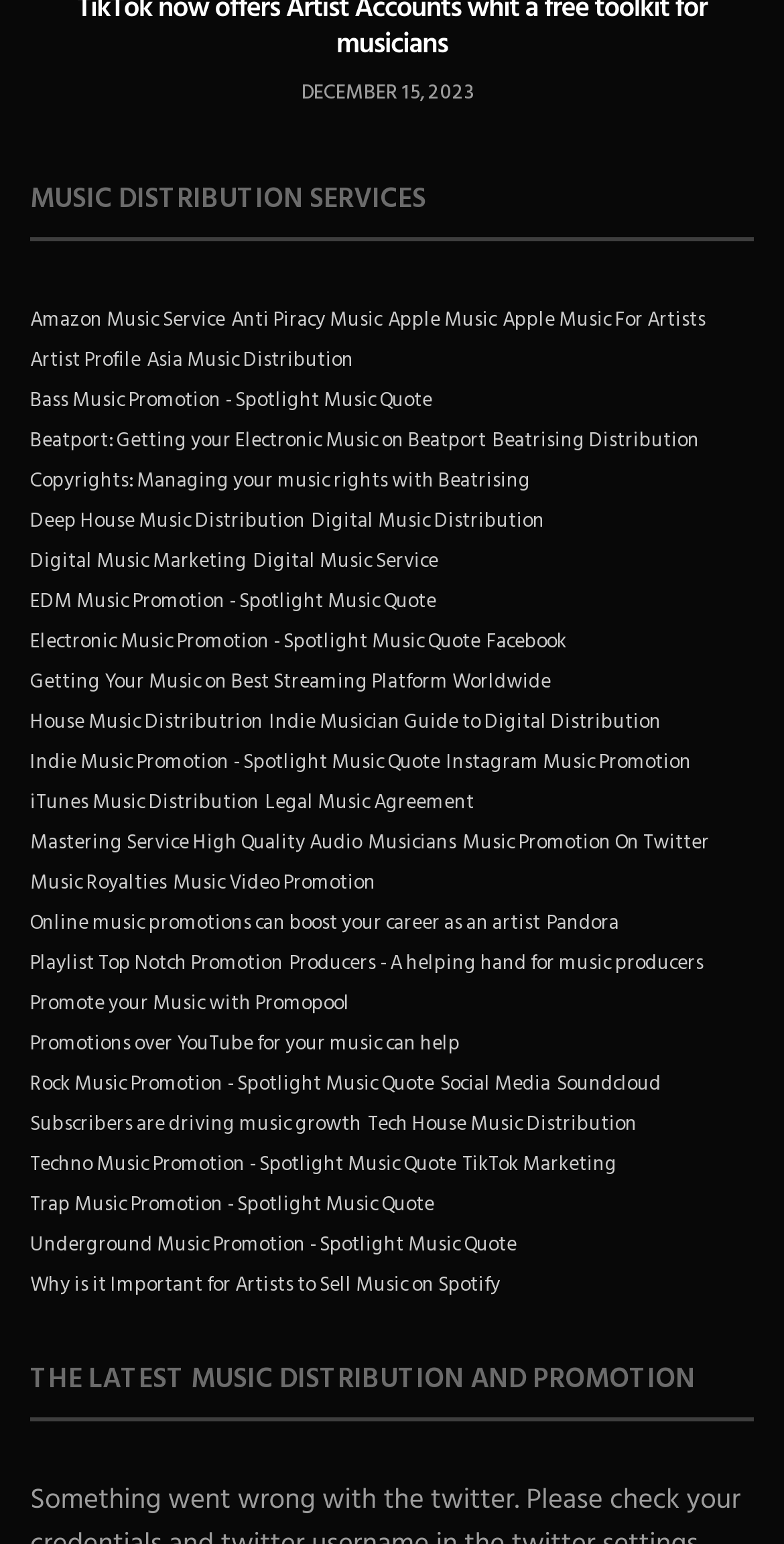Determine the bounding box coordinates of the clickable region to execute the instruction: "Explore Apple Music". The coordinates should be four float numbers between 0 and 1, denoted as [left, top, right, bottom].

[0.495, 0.197, 0.633, 0.216]